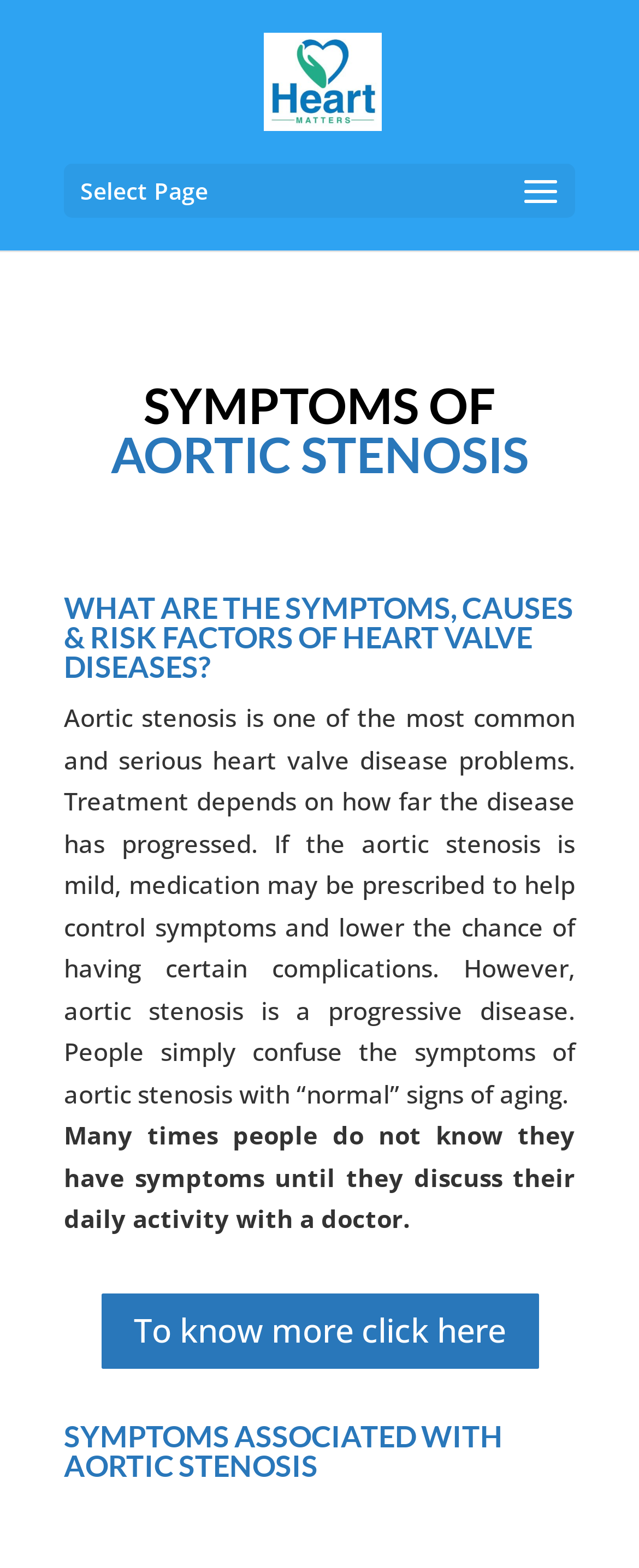Provide a thorough description of this webpage.

The webpage is about the symptoms of aortic stenosis, a heart valve disease. At the top, there is a logo of "Heart Matters" accompanied by a link to the same name, positioned near the top left corner of the page. Below the logo, there is a dropdown menu labeled "Select Page" on the left side.

The main content of the page is divided into sections, each with a clear heading. The first heading, "SYMPTOMS OF AORTIC STENOSIS", is followed by a subheading that explains what the page is about, which is the symptoms, causes, and risk factors of heart valve diseases. 

The main text explains that aortic stenosis is a progressive disease that can be mistaken for normal signs of aging. It highlights the importance of discussing daily activities with a doctor to identify symptoms. The text is divided into paragraphs, with the first paragraph describing the disease and its treatment, and the second paragraph emphasizing the need for awareness.

Further down the page, there is a link to learn more about the topic, labeled "To know more click here 5". Below this link, there is another heading, "SYMPTOMS ASSOCIATED WITH AORTIC STENOSIS", which suggests that the page may provide a detailed list of symptoms. However, the text that follows this heading is a non-breaking space character, which may indicate the start of a new section or a list.